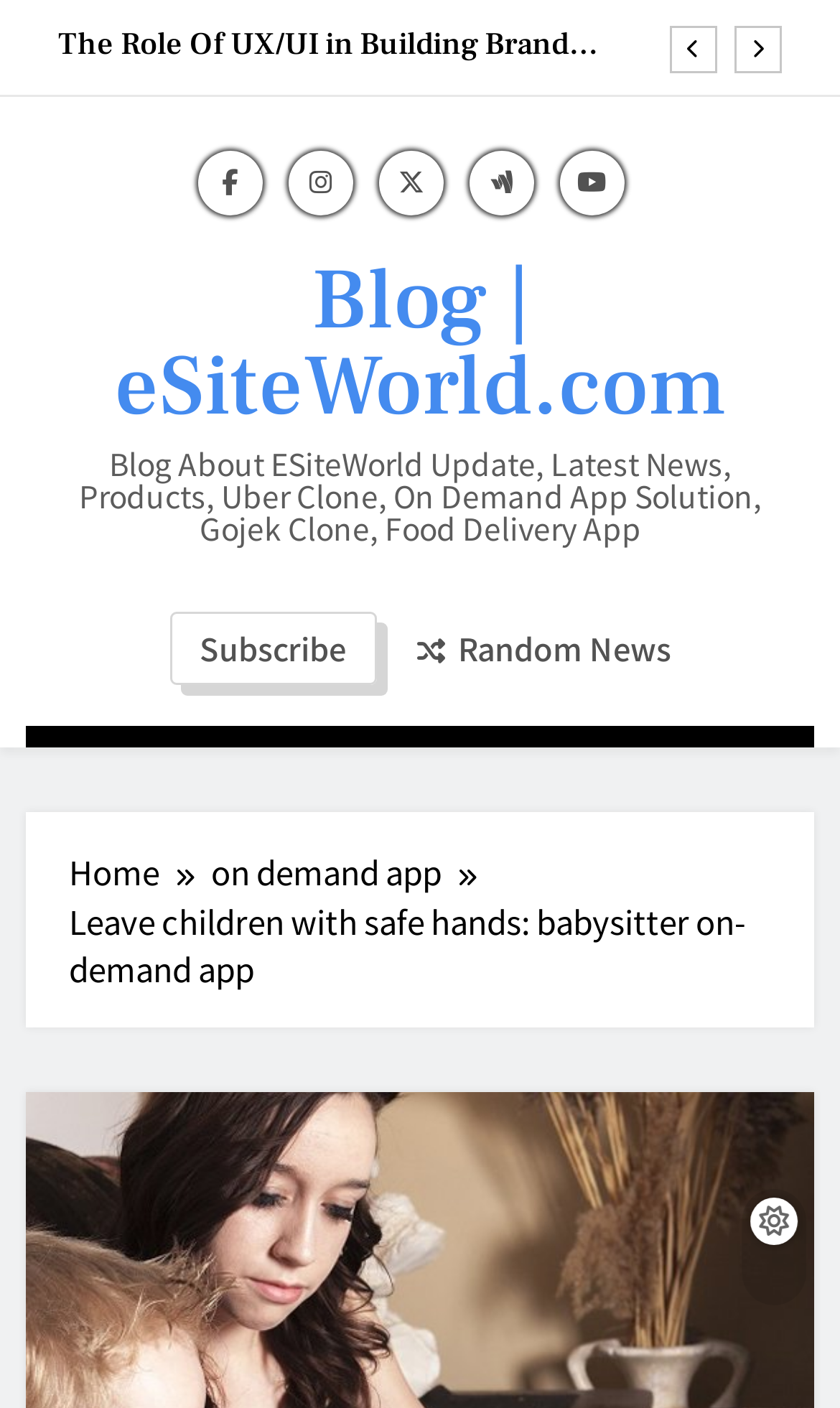What is the purpose of the babysitter on-demand app?
Based on the image, answer the question with as much detail as possible.

Based on the webpage content, specifically the StaticText element with the text 'Leave children with safe hands: babysitter on-demand app', it can be inferred that the purpose of the babysitter on-demand app is to provide a safe and trustworthy service for parents to leave their children with.